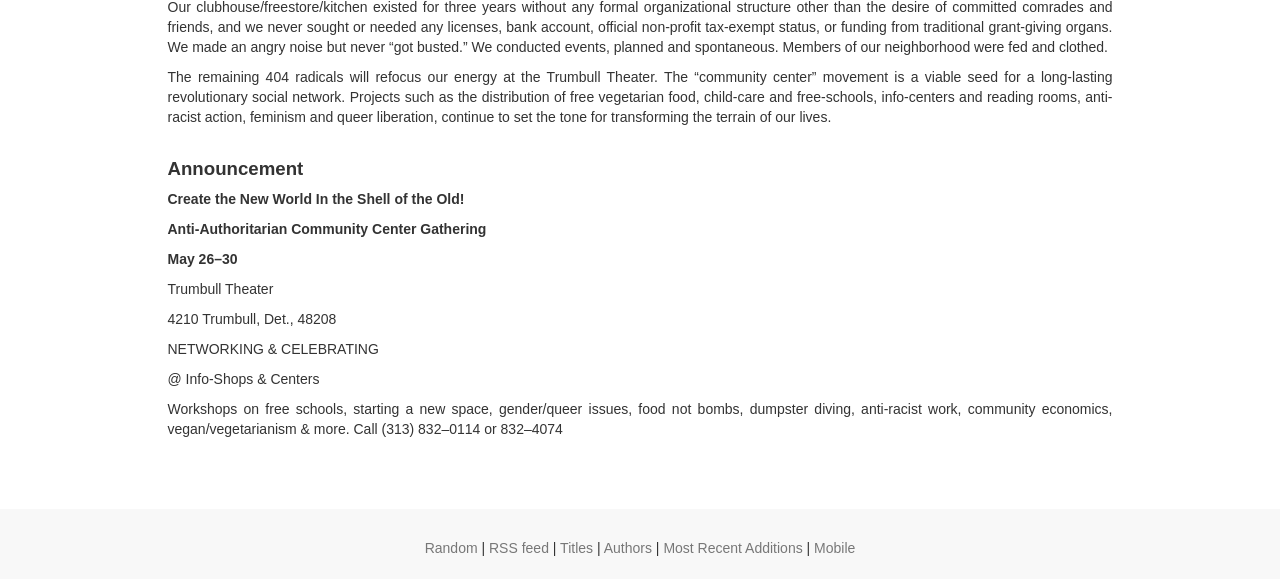What is the purpose of the workshops?
Refer to the image and provide a thorough answer to the question.

The workshops mentioned in the text are likely intended to discuss and address various social issues, such as free schools, gender and queer issues, food not bombs, and anti-racist work, among others.